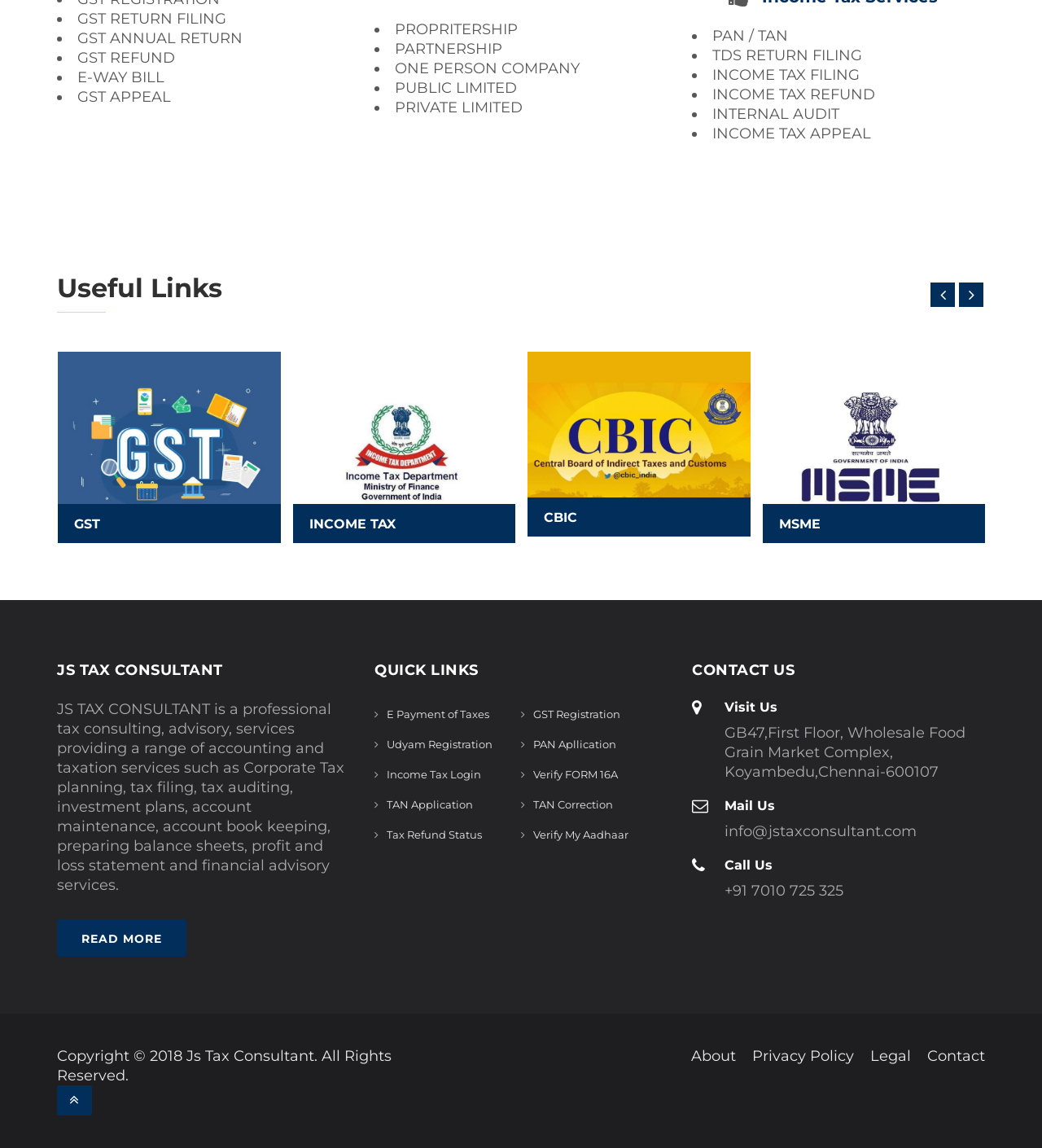Show the bounding box coordinates of the element that should be clicked to complete the task: "Explore 'Gourmet' courses".

None